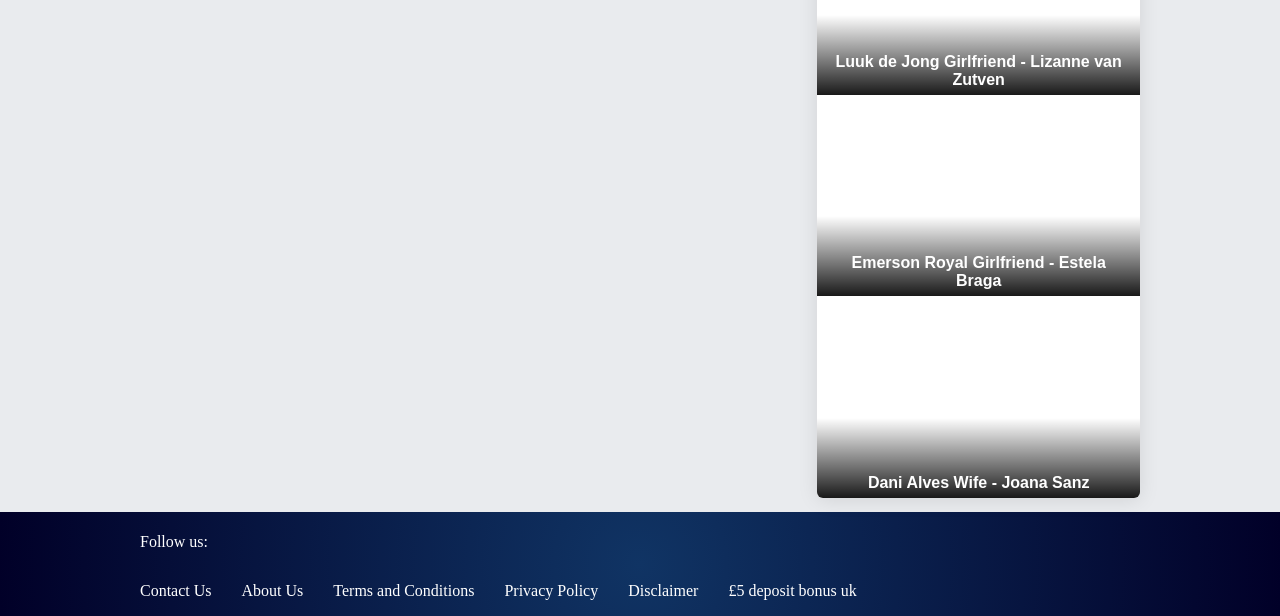Locate the bounding box coordinates of the element that should be clicked to execute the following instruction: "click on 'Tivoli'".

None